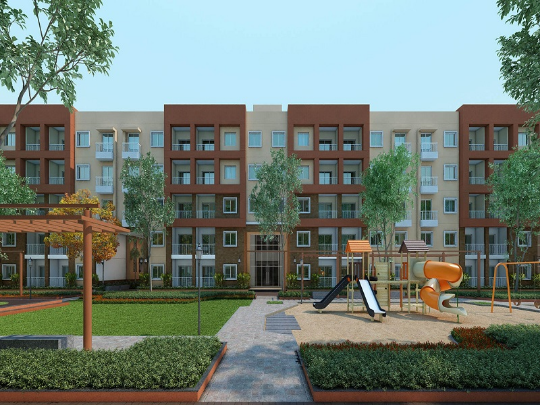Generate an in-depth description of the image you see.

The image showcases the Brigade Bricklane residential complex, a premium housing project located in Jakkur, North Bangalore. In the foreground, a well-landscaped garden features vibrant greenery and a modern playground equipped with various play structures, including a slide and a climbing frame, perfect for children's recreation. The multi-story buildings, characterized by a contemporary architectural design, rise prominently in the background, providing spacious apartments that are complemented by lush surroundings. The project also boasts amenities like a swimming pool and a gym, illustrating a commitment to luxurious and comfortable living. Set within an accessible area close to Hebbal Lake, Brigade Bricklane offers an ideal blend of tranquility and convenience for urban dwellers.